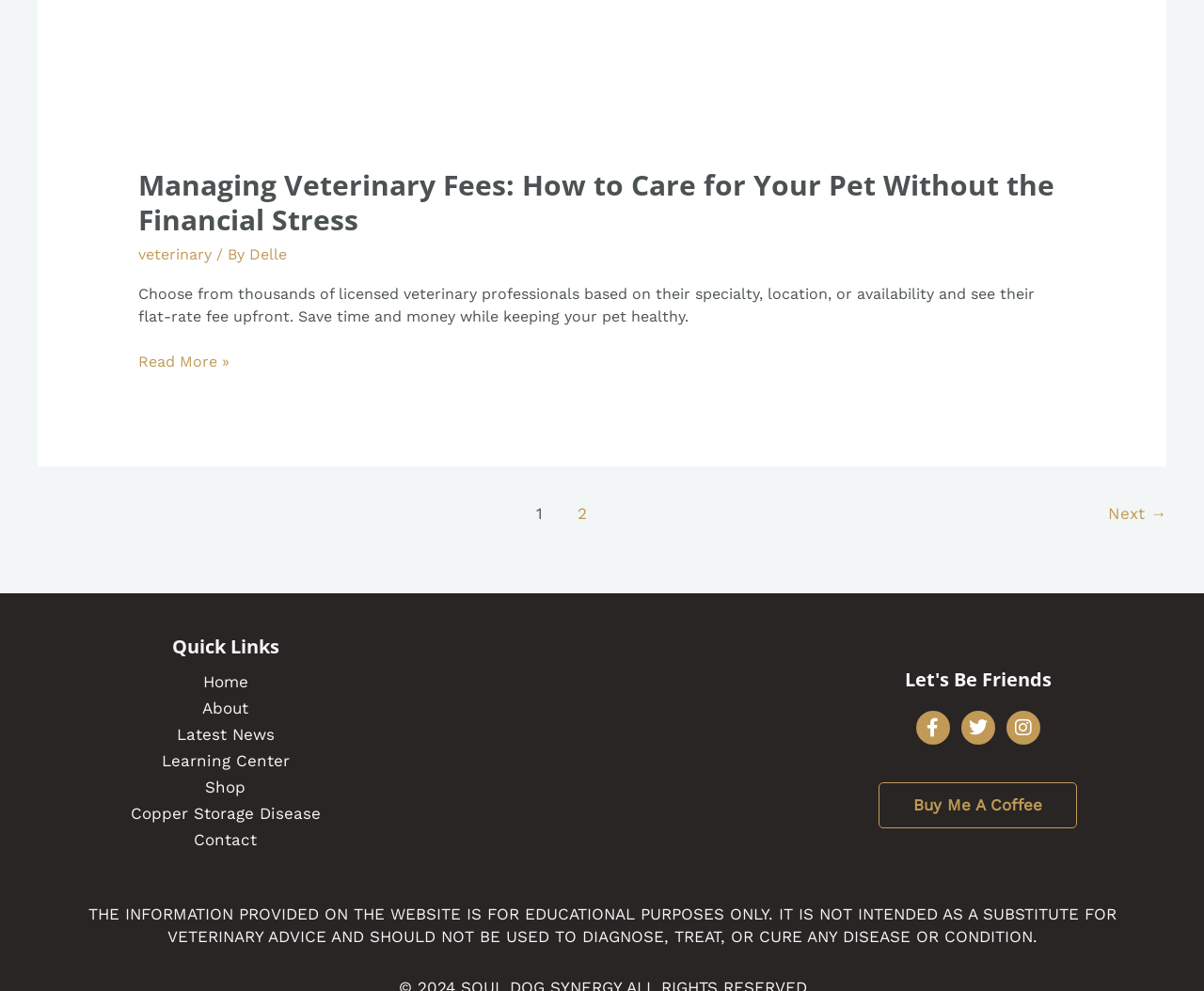What is the disclaimer about the website's content?
Using the image as a reference, answer the question in detail.

The disclaimer at the bottom of the webpage states that the information provided is for educational purposes only and should not be used to diagnose, treat, or cure any disease or condition, indicating that the website's content is not intended to be a substitute for veterinary advice.